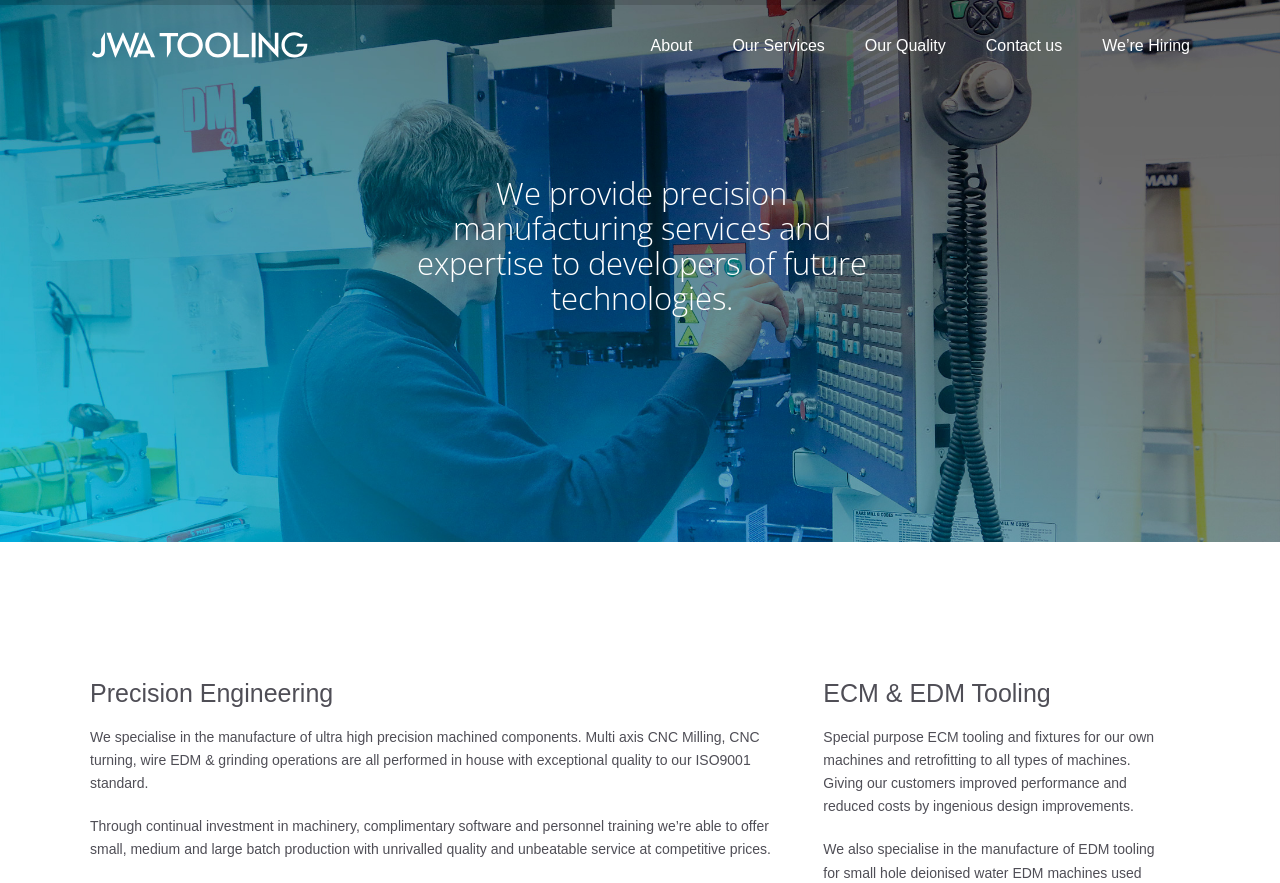Given the element description: "About", predict the bounding box coordinates of the UI element it refers to, using four float numbers between 0 and 1, i.e., [left, top, right, bottom].

[0.493, 0.039, 0.557, 0.066]